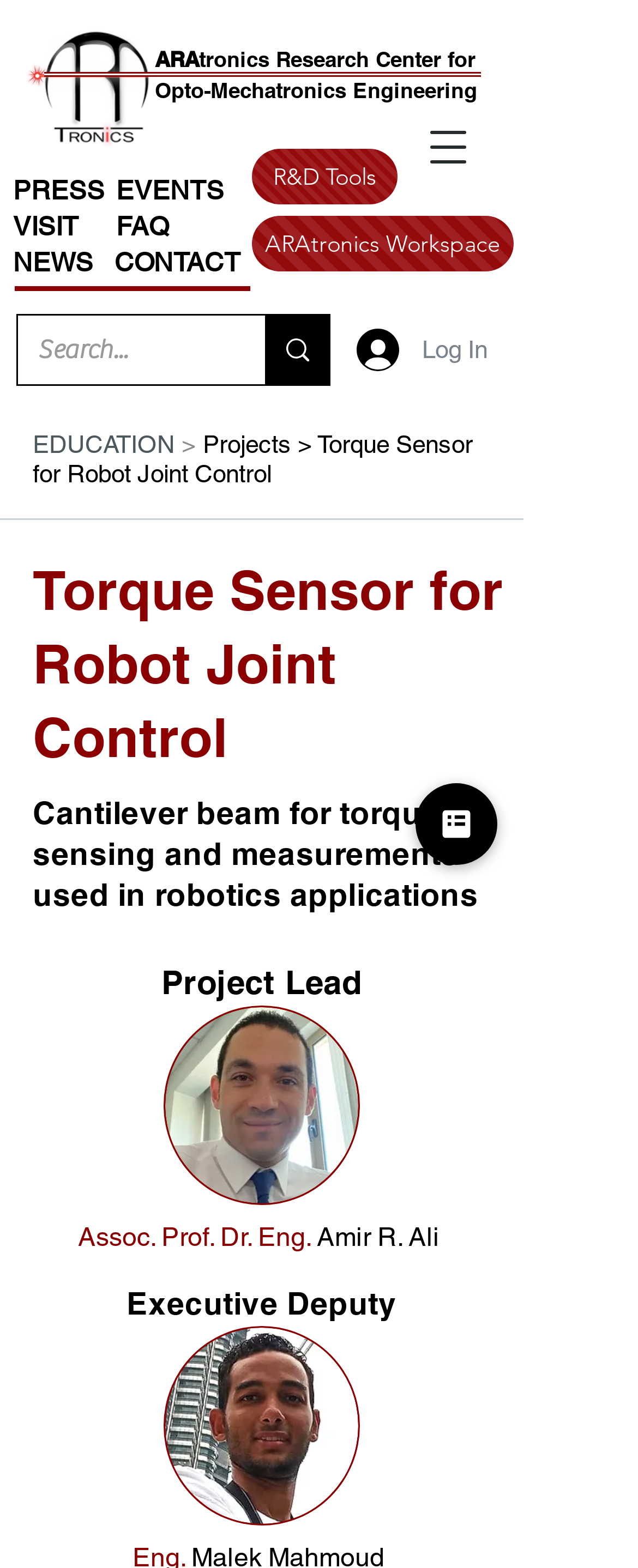Please give a one-word or short phrase response to the following question: 
What is the name of the research center?

ARAtronics Research Center